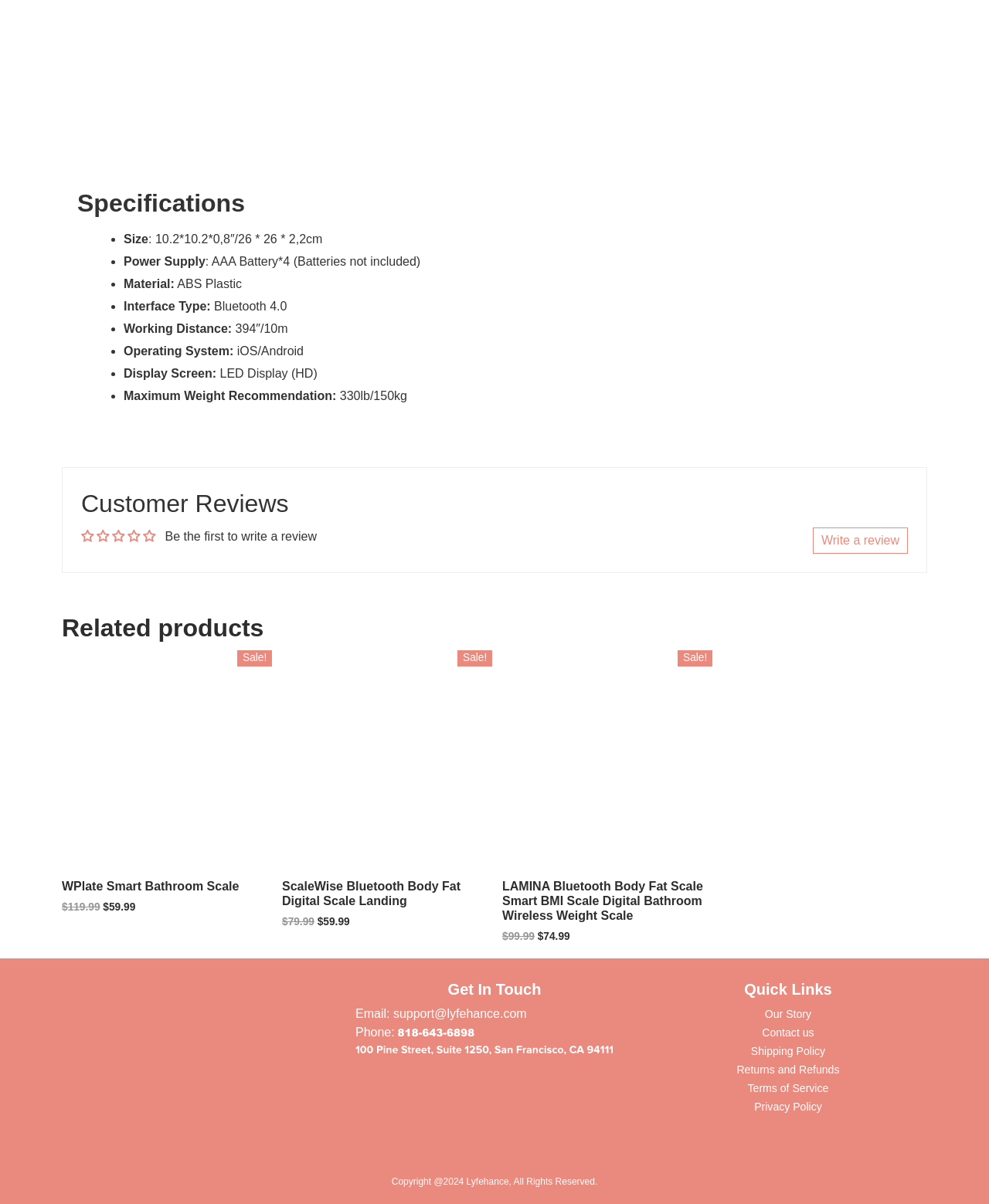How many batteries are required for the product?
Please answer the question as detailed as possible based on the image.

I found the answer by looking at the 'Specifications' section, where it lists the power supply as 'AAA Battery*4 (Batteries not included)'.